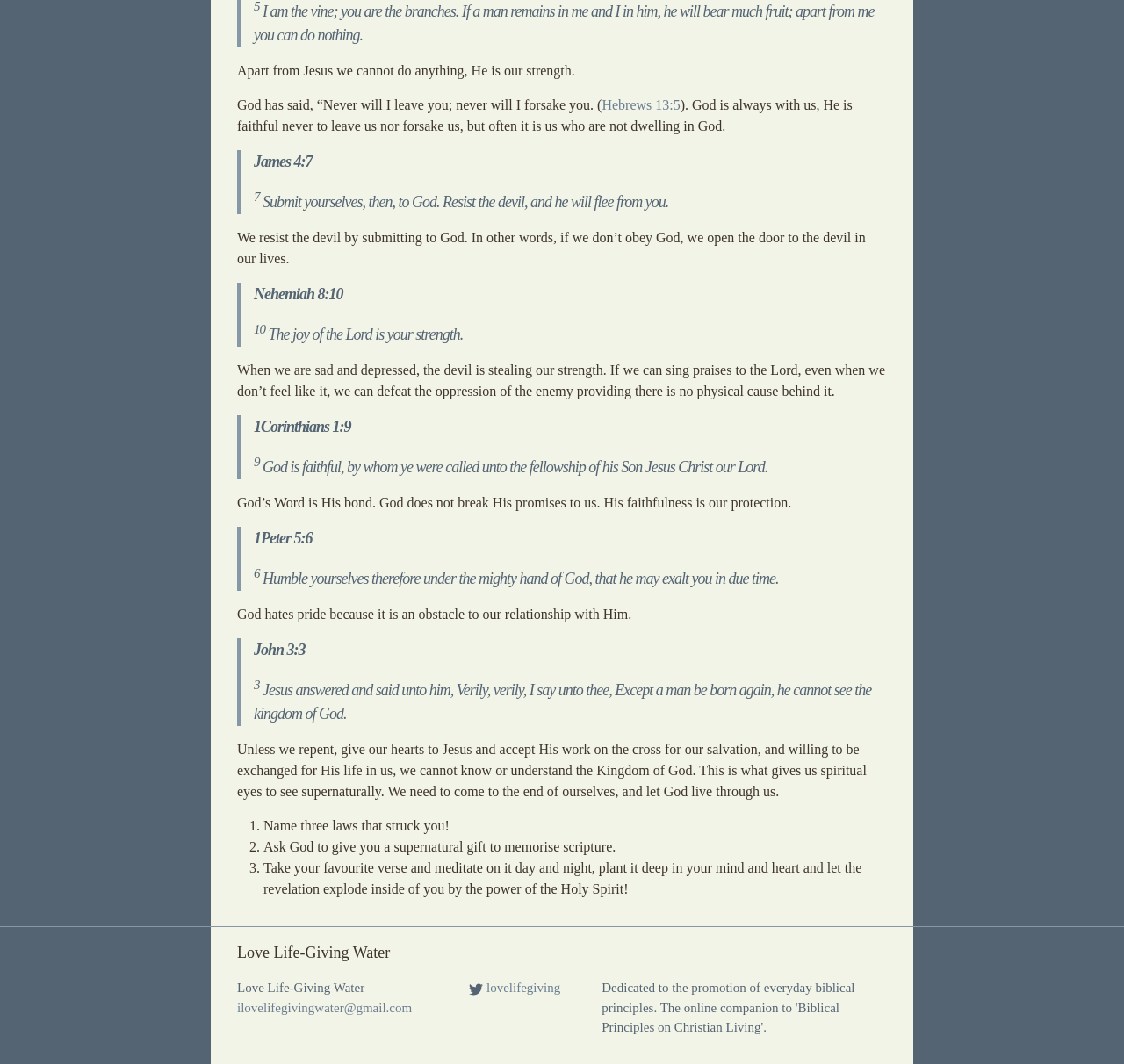Provide the bounding box coordinates, formatted as (top-left x, top-left y, bottom-right x, bottom-right y), with all values being floating point numbers between 0 and 1. Identify the bounding box of the UI element that matches the description: ilovelifegivingwater@gmail.com

[0.211, 0.94, 0.367, 0.953]